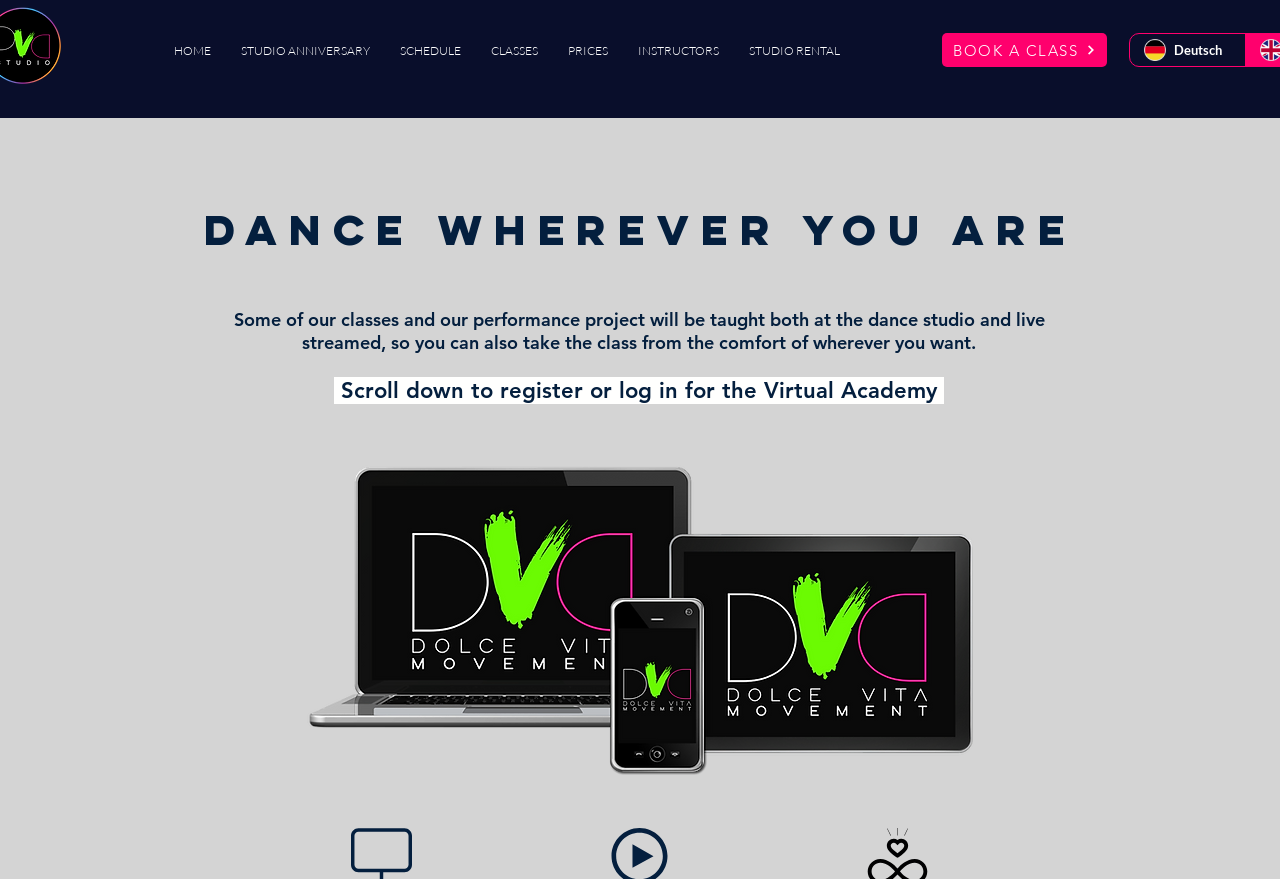Identify the bounding box for the UI element specified in this description: "STUDIO RENTAL". The coordinates must be four float numbers between 0 and 1, formatted as [left, top, right, bottom].

[0.573, 0.034, 0.668, 0.081]